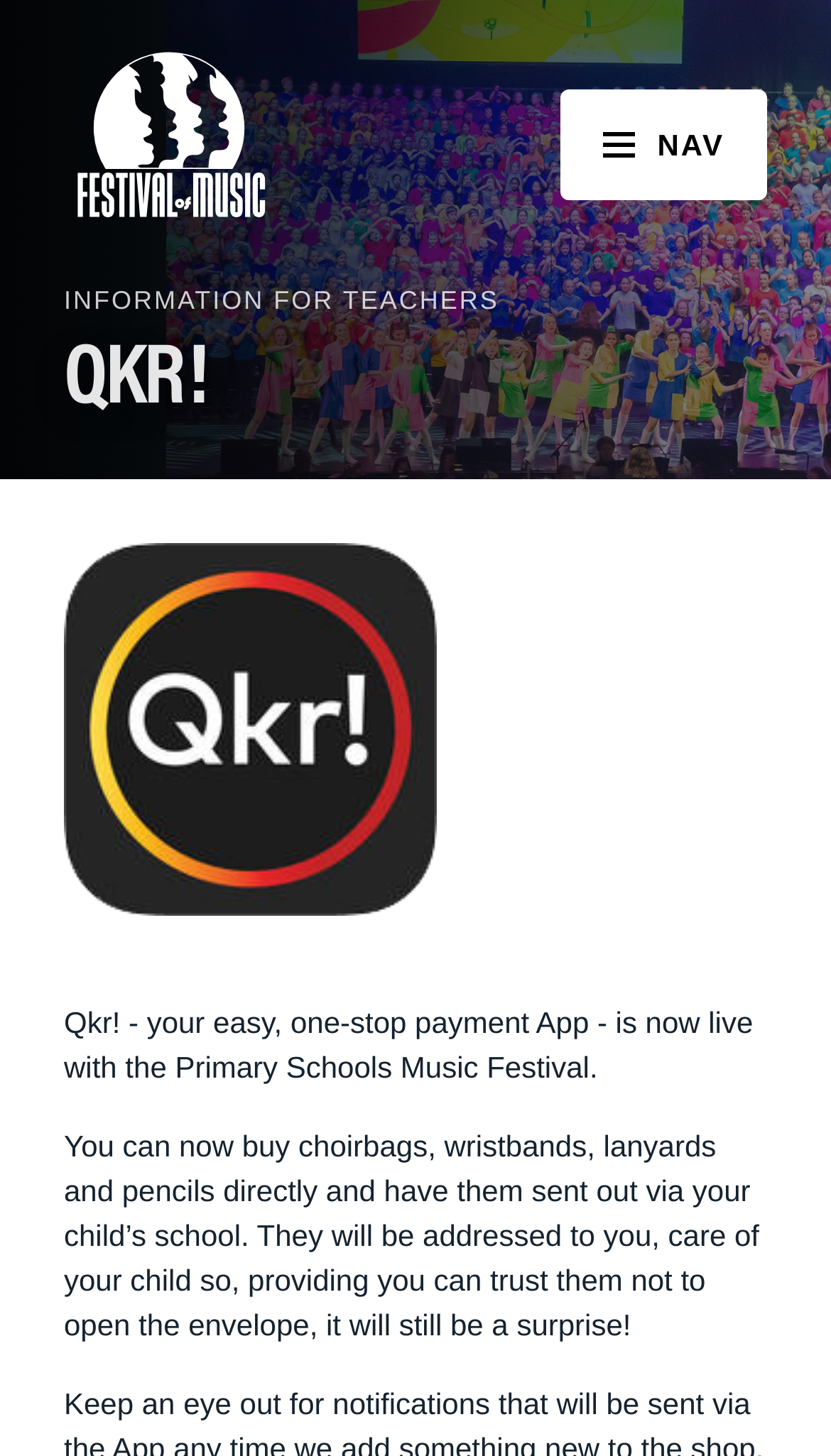Please analyze the image and provide a thorough answer to the question:
What type of resources are available for teachers?

The webpage provides links to resources specifically for teachers, including singing resources and accompanists, suggesting that the website offers support for teachers preparing for the music festival.